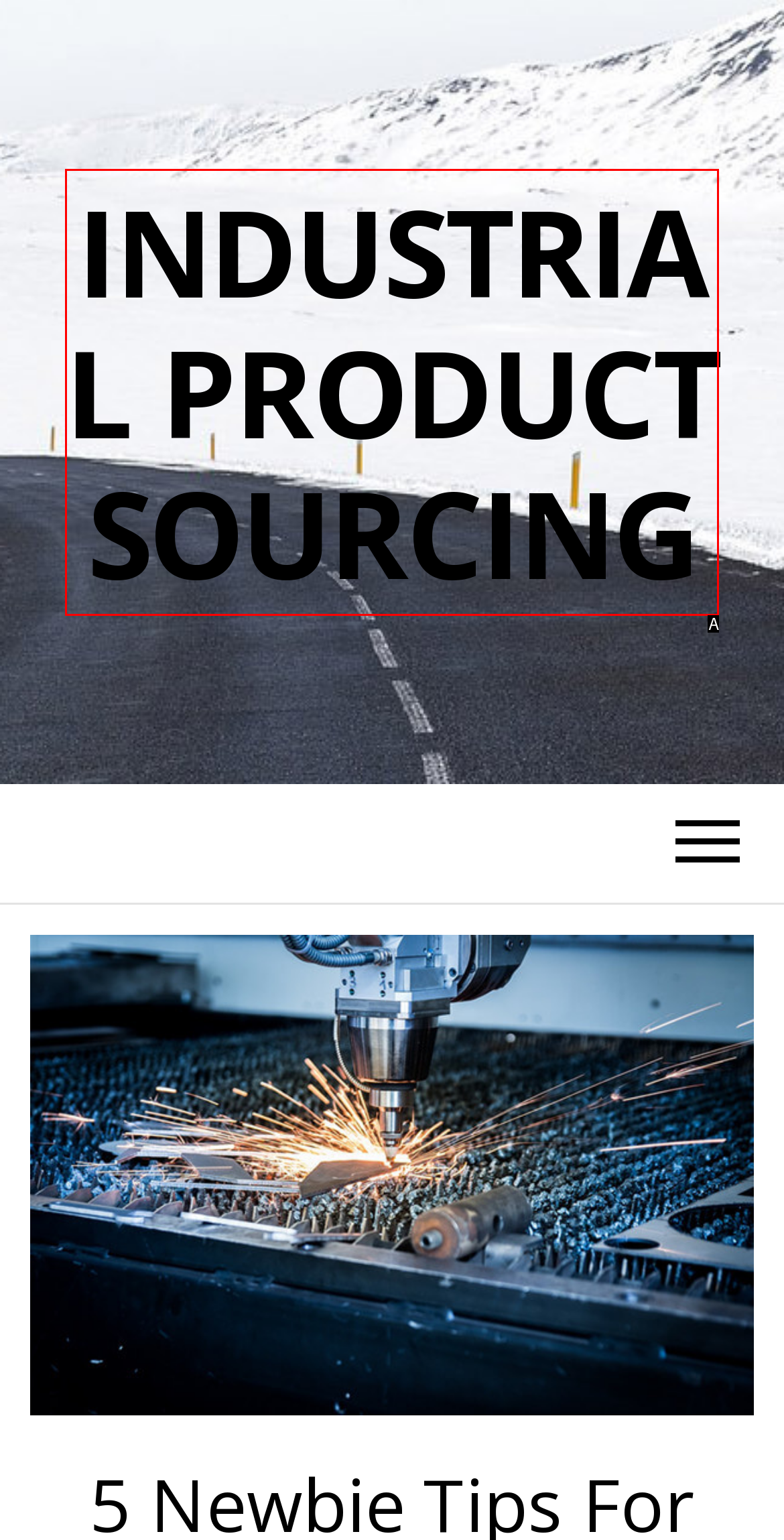Identify the UI element that corresponds to this description: Industrial Product Sourcing
Respond with the letter of the correct option.

A